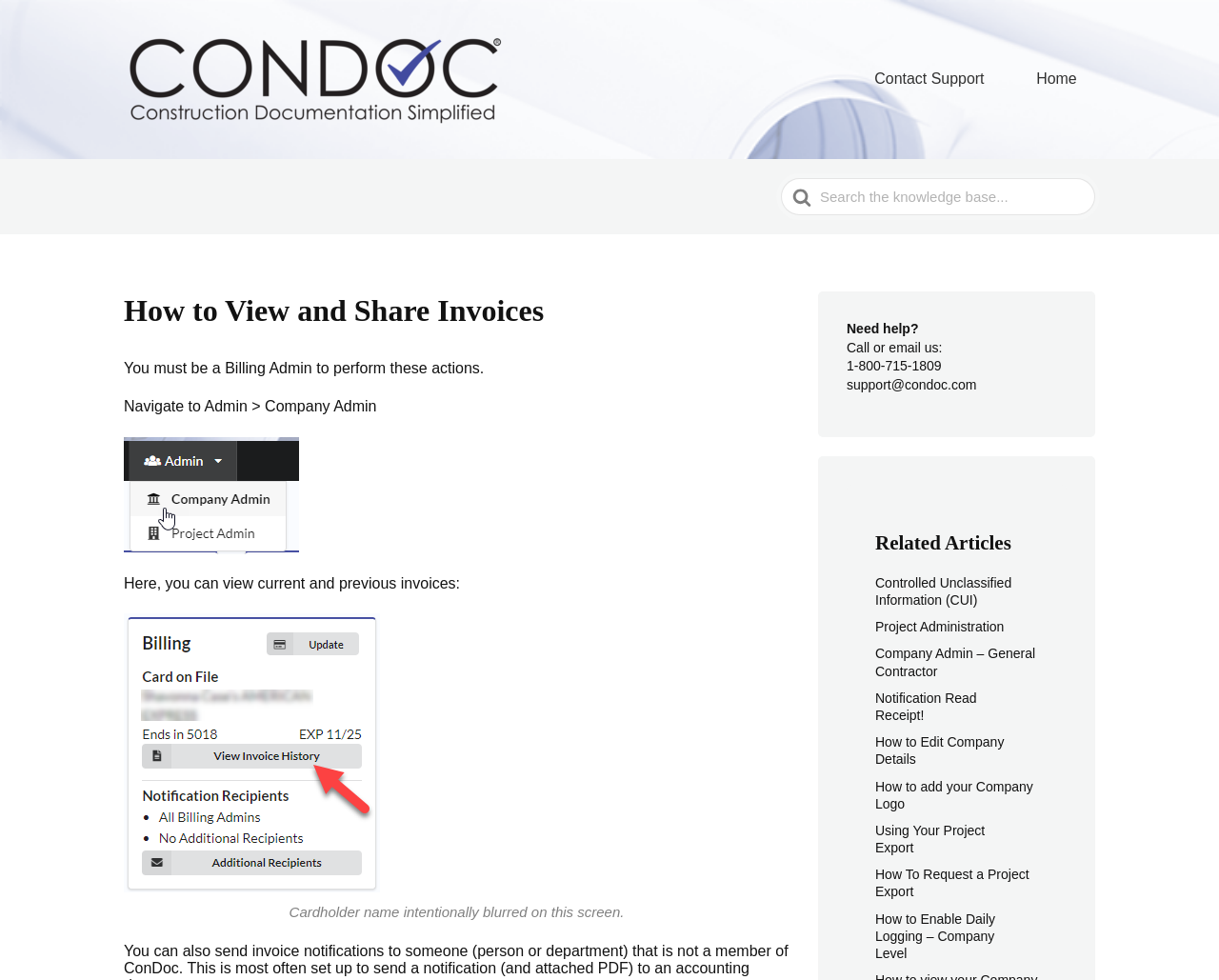Can you pinpoint the bounding box coordinates for the clickable element required for this instruction: "Contact Support"? The coordinates should be four float numbers between 0 and 1, i.e., [left, top, right, bottom].

[0.745, 0.066, 0.842, 0.096]